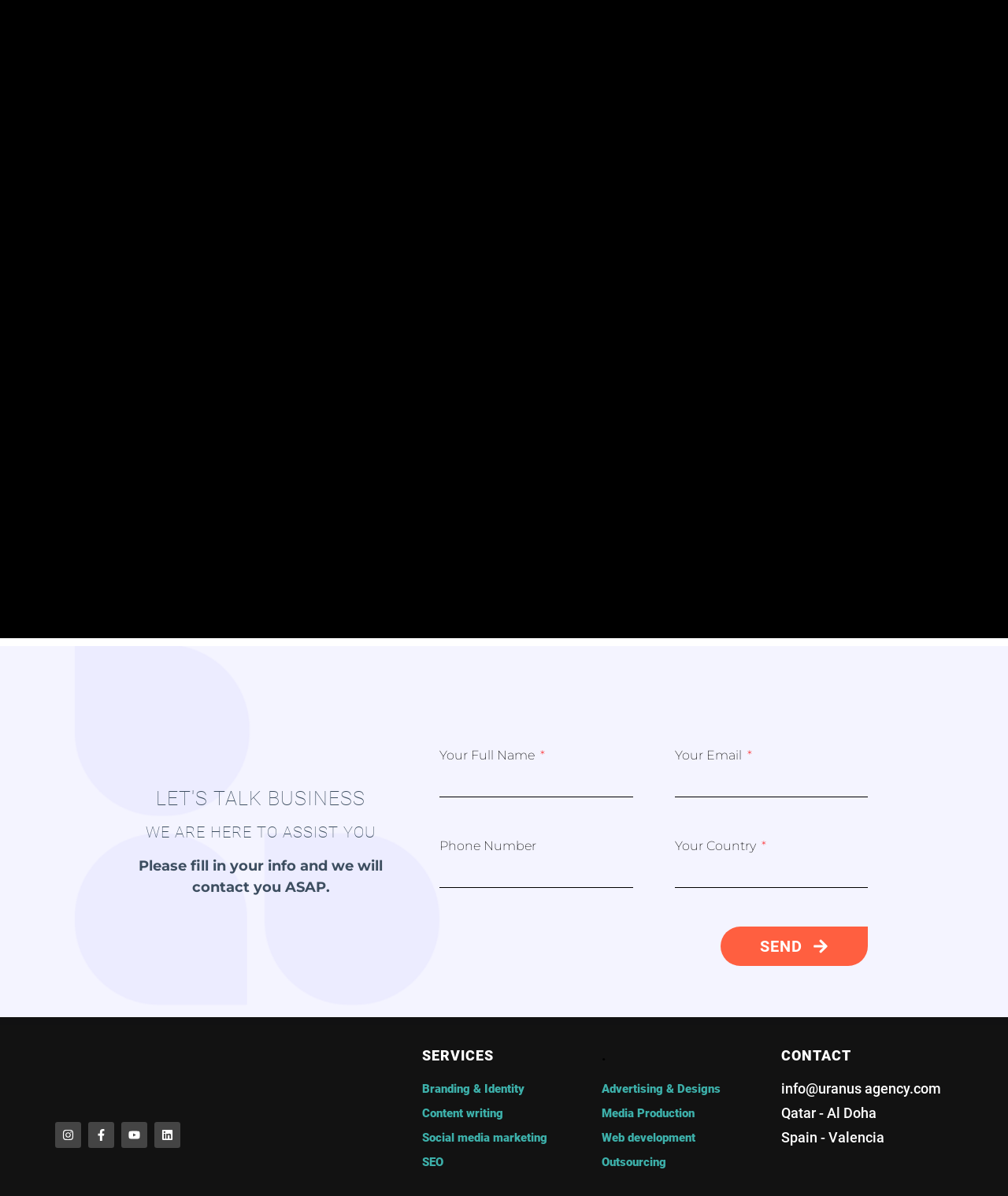Find the bounding box coordinates of the element's region that should be clicked in order to follow the given instruction: "Contact via email". The coordinates should consist of four float numbers between 0 and 1, i.e., [left, top, right, bottom].

[0.775, 0.903, 0.934, 0.917]